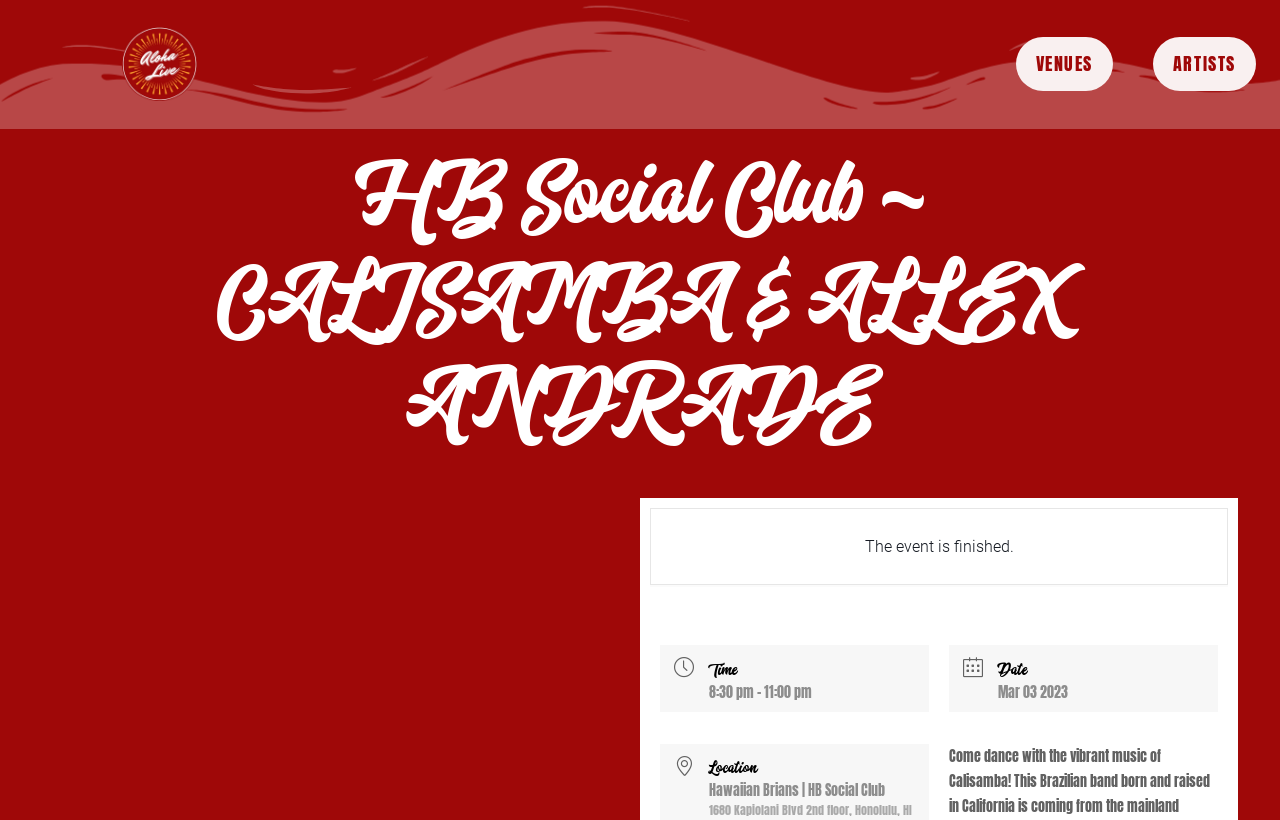Can you determine the main header of this webpage?

HB Social Club ~ CALISAMBA & ALLEX ANDRADE
